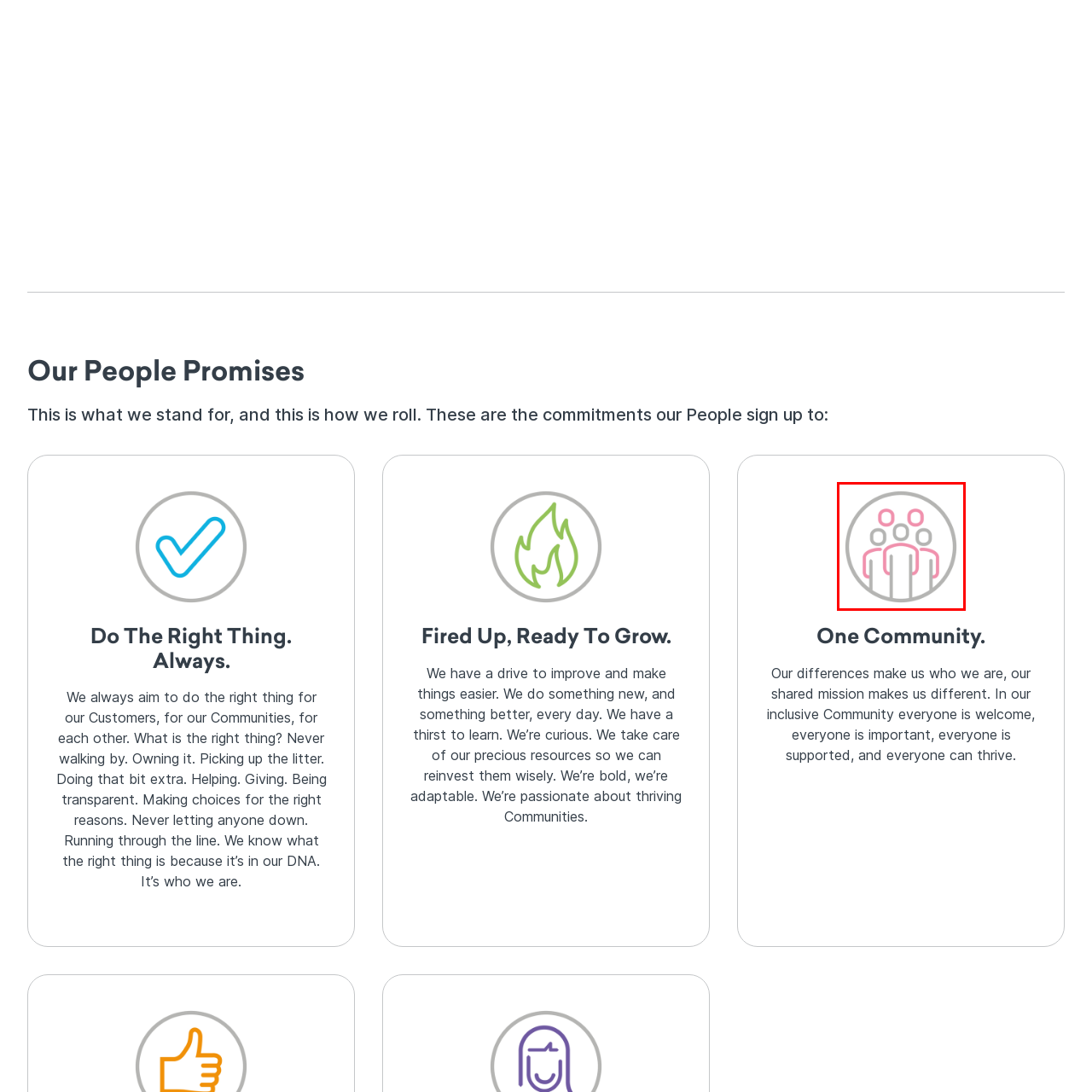Identify the subject within the red bounding box and respond to the following question in a single word or phrase:
What is emphasized in the associated text?

Differences contribute to identity